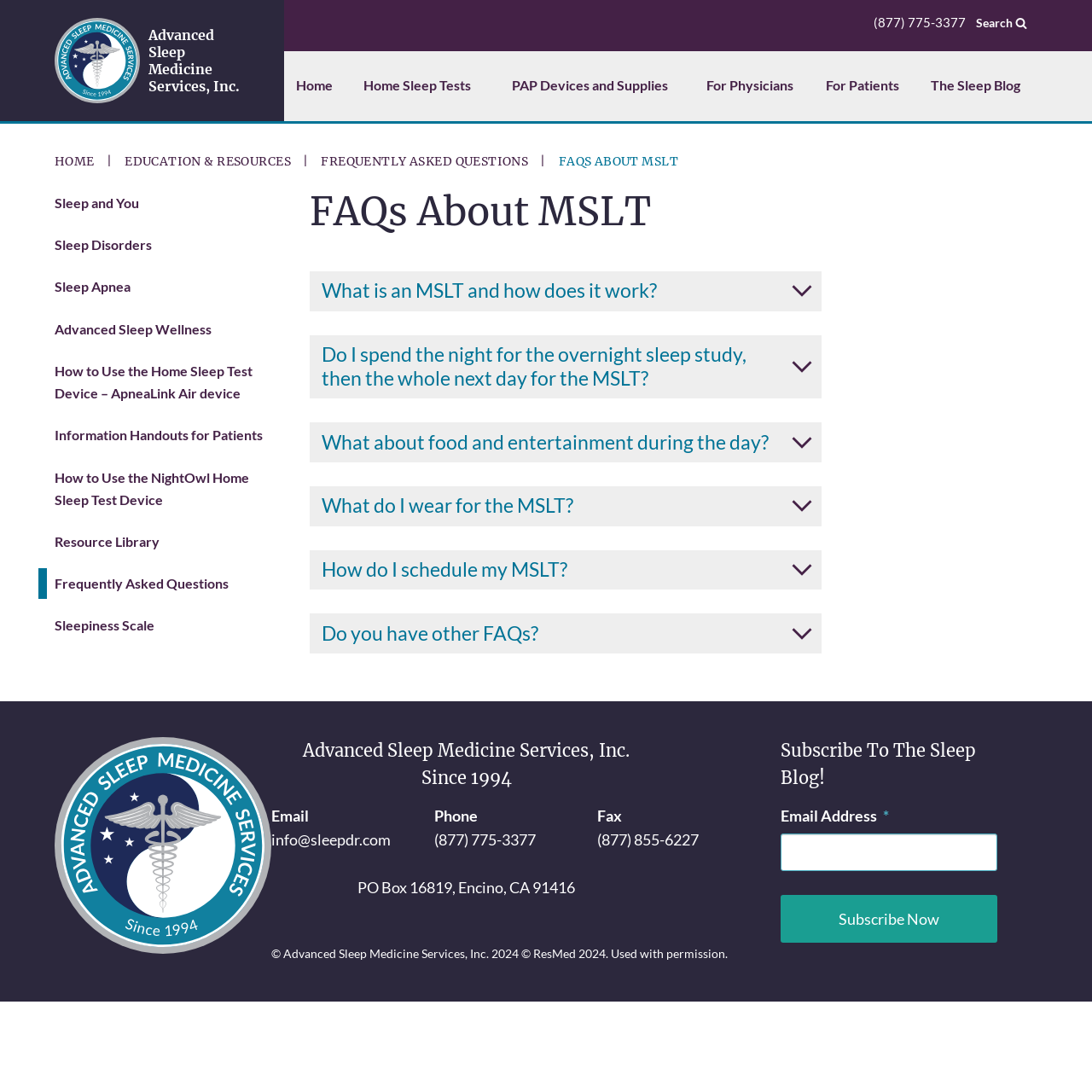Locate the bounding box coordinates of the clickable region to complete the following instruction: "Read about 'What is an MSLT and how does it work?'."

[0.284, 0.248, 0.752, 0.285]